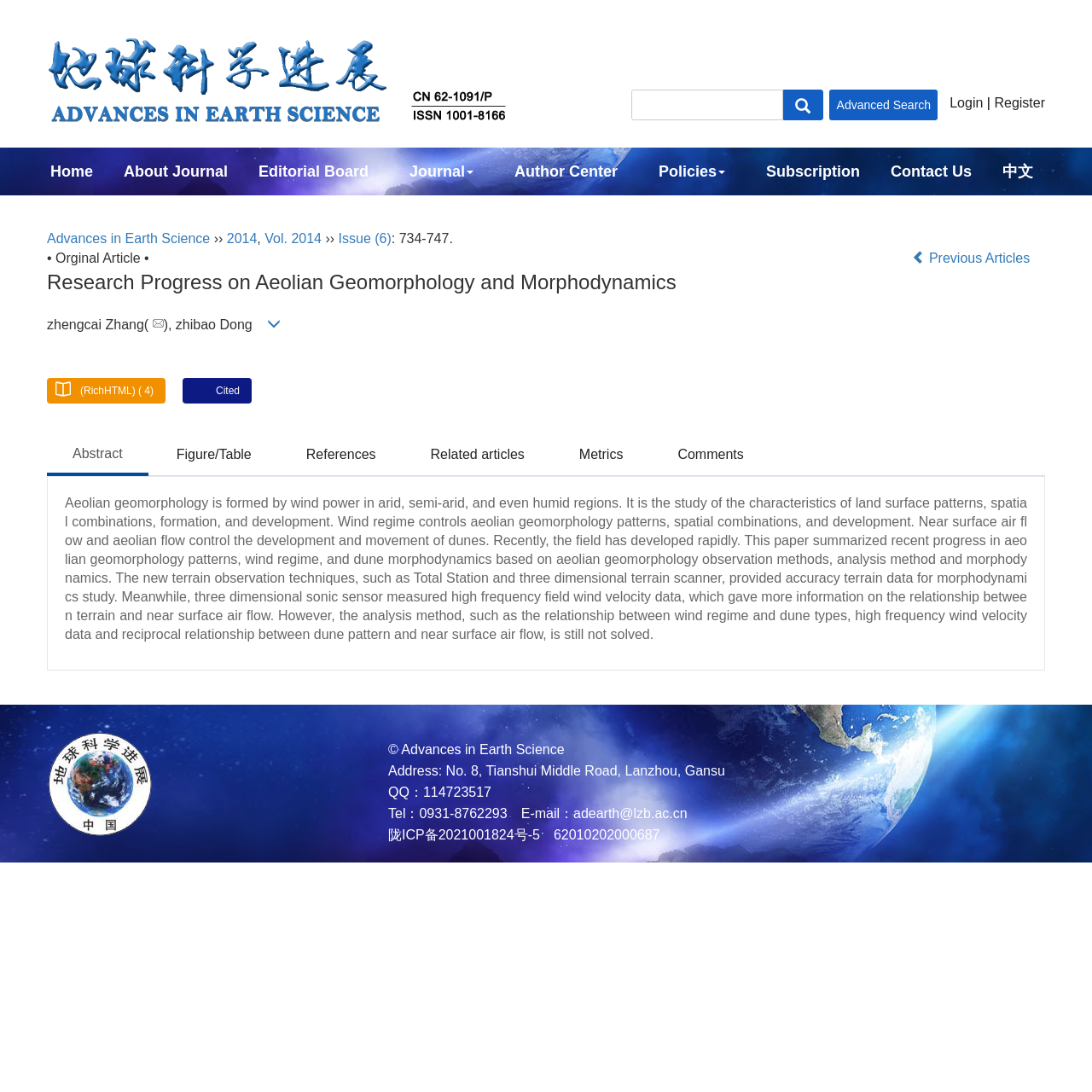Find the bounding box coordinates of the element you need to click on to perform this action: 'View the 'Abstract' tab'. The coordinates should be represented by four float values between 0 and 1, in the format [left, top, right, bottom].

[0.043, 0.399, 0.136, 0.436]